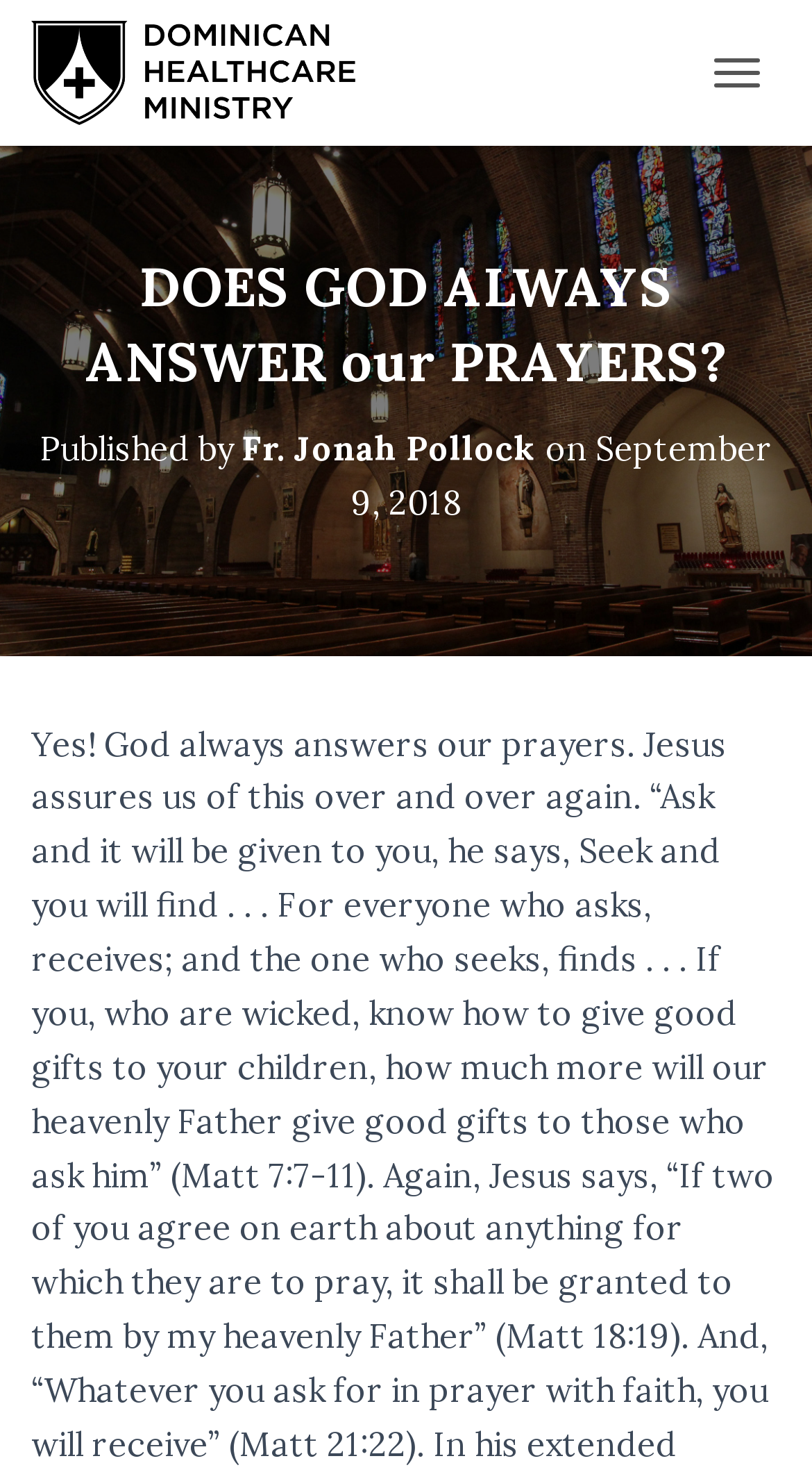Using the webpage screenshot, find the UI element described by Toggle Navigation. Provide the bounding box coordinates in the format (top-left x, top-left y, bottom-right x, bottom-right y), ensuring all values are floating point numbers between 0 and 1.

[0.854, 0.027, 0.962, 0.072]